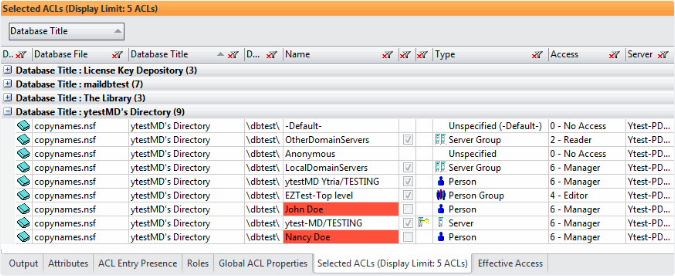What is the directory path for the 'License Key Depository' database file?
Give a detailed and exhaustive answer to the question.

The directory path for the 'License Key Depository' database file is not explicitly mentioned in the 'Selected ACLs' panel, although it is listed as a column in the table.